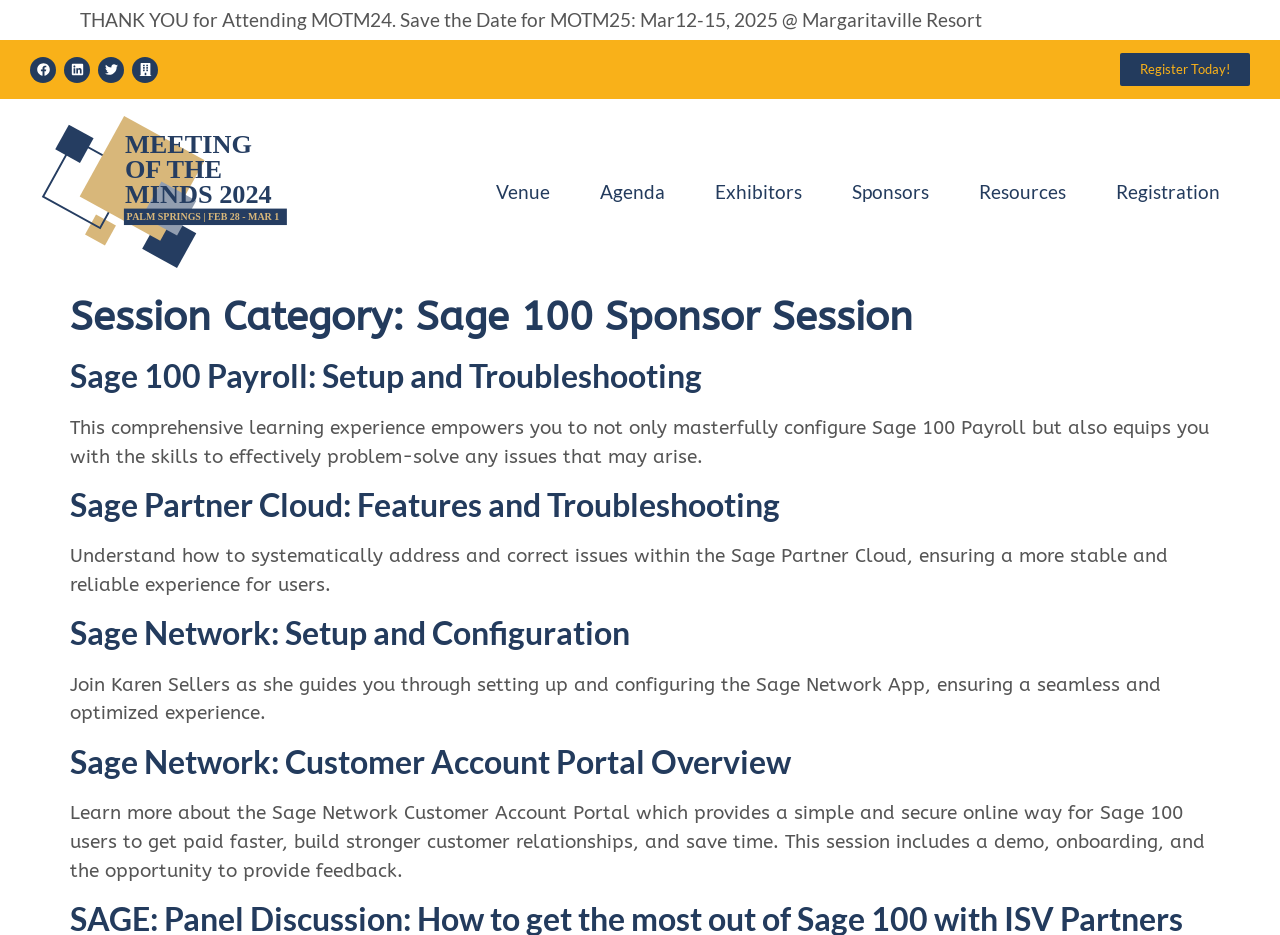Identify and provide the bounding box for the element described by: "Registration".

[0.856, 0.181, 0.969, 0.23]